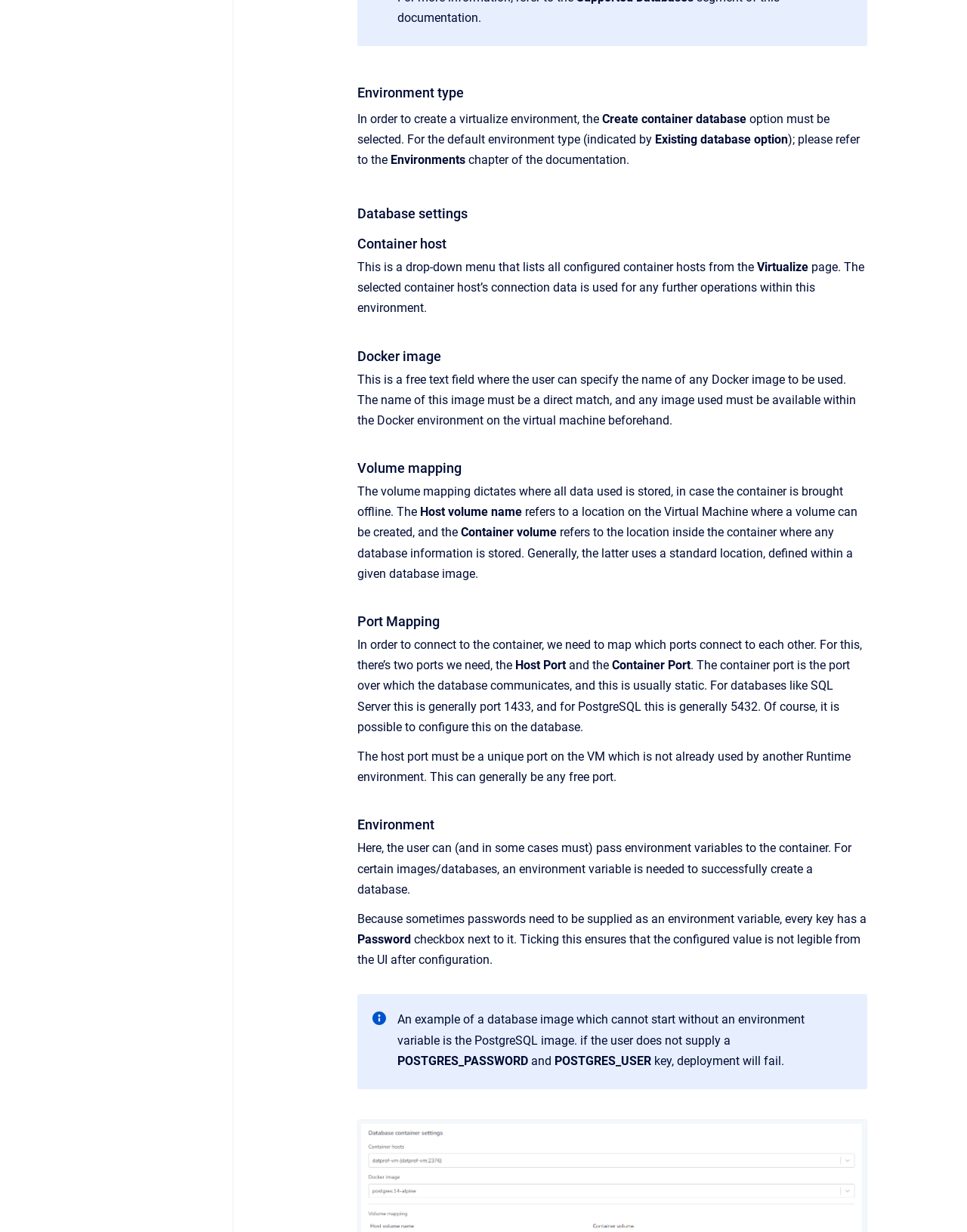Please identify the bounding box coordinates of the element that needs to be clicked to execute the following command: "Map a host port to a container port". Provide the bounding box using four float numbers between 0 and 1, formatted as [left, top, right, bottom].

[0.37, 0.517, 0.891, 0.546]